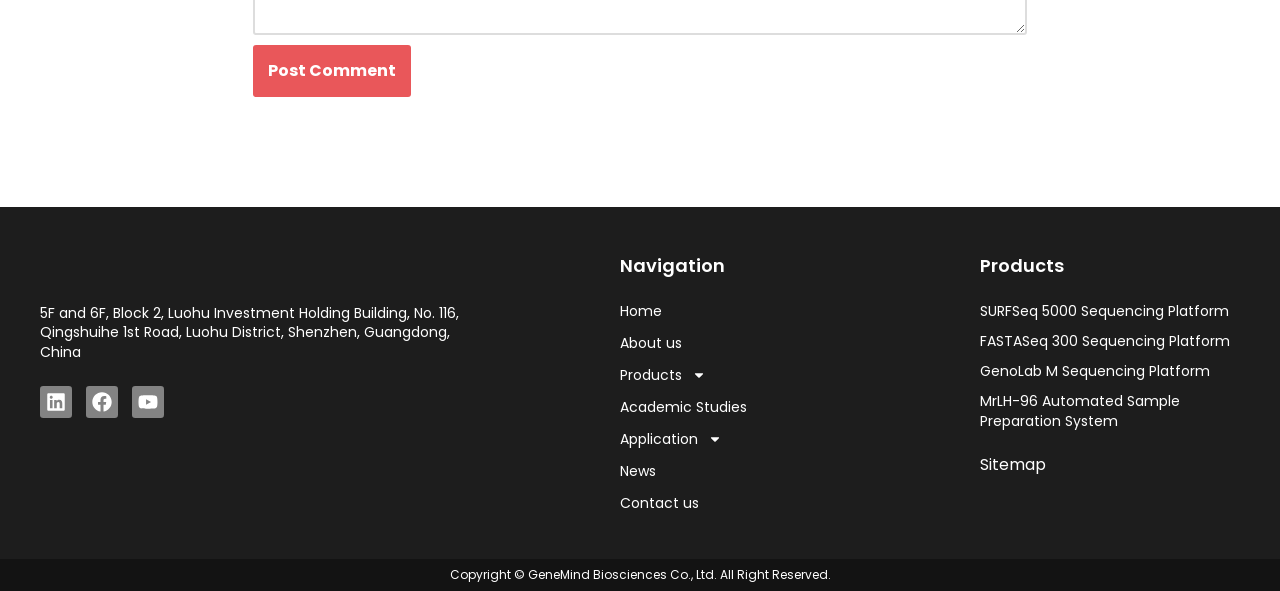Specify the bounding box coordinates of the element's area that should be clicked to execute the given instruction: "Learn about SURFSeq 5000 Sequencing Platform". The coordinates should be four float numbers between 0 and 1, i.e., [left, top, right, bottom].

[0.766, 0.509, 0.969, 0.542]